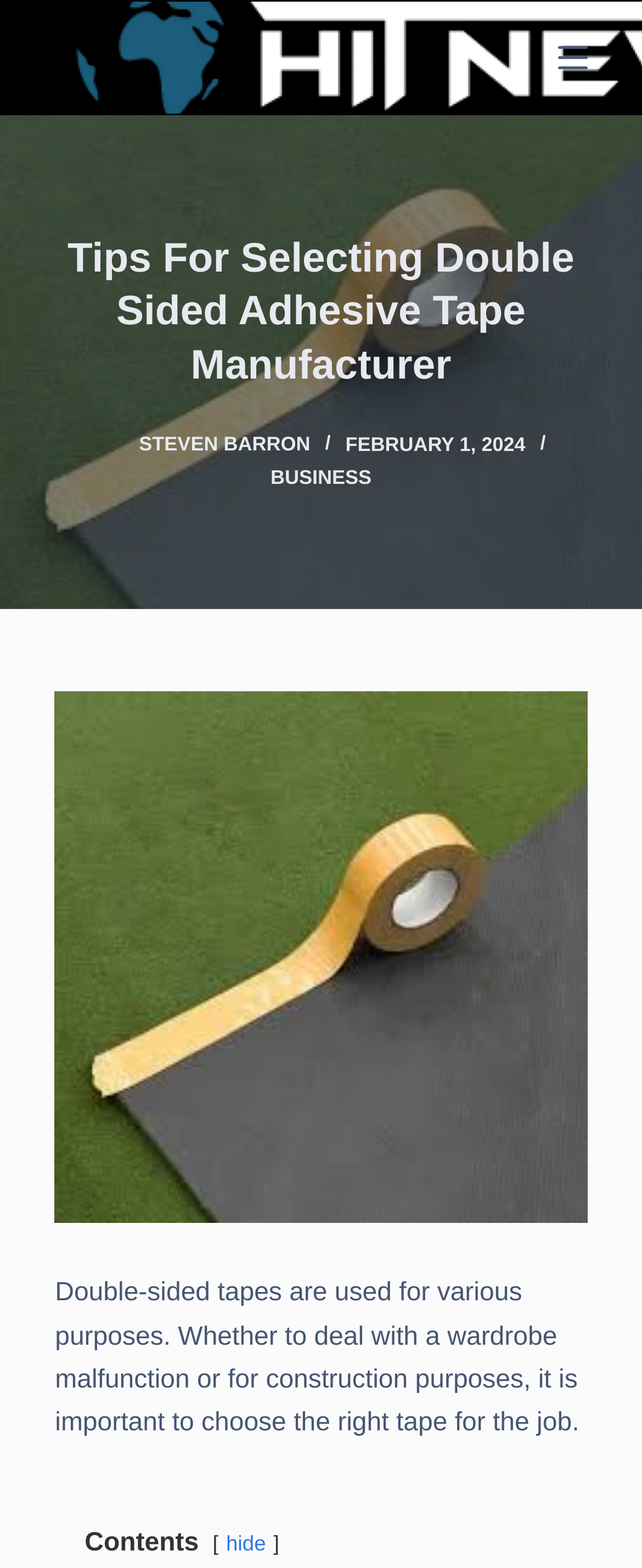Who is the author of the article?
Please interpret the details in the image and answer the question thoroughly.

The author of the article can be determined by looking at the link 'Steven Barron' which is located below the header and has an associated image, indicating that it is the author's name.